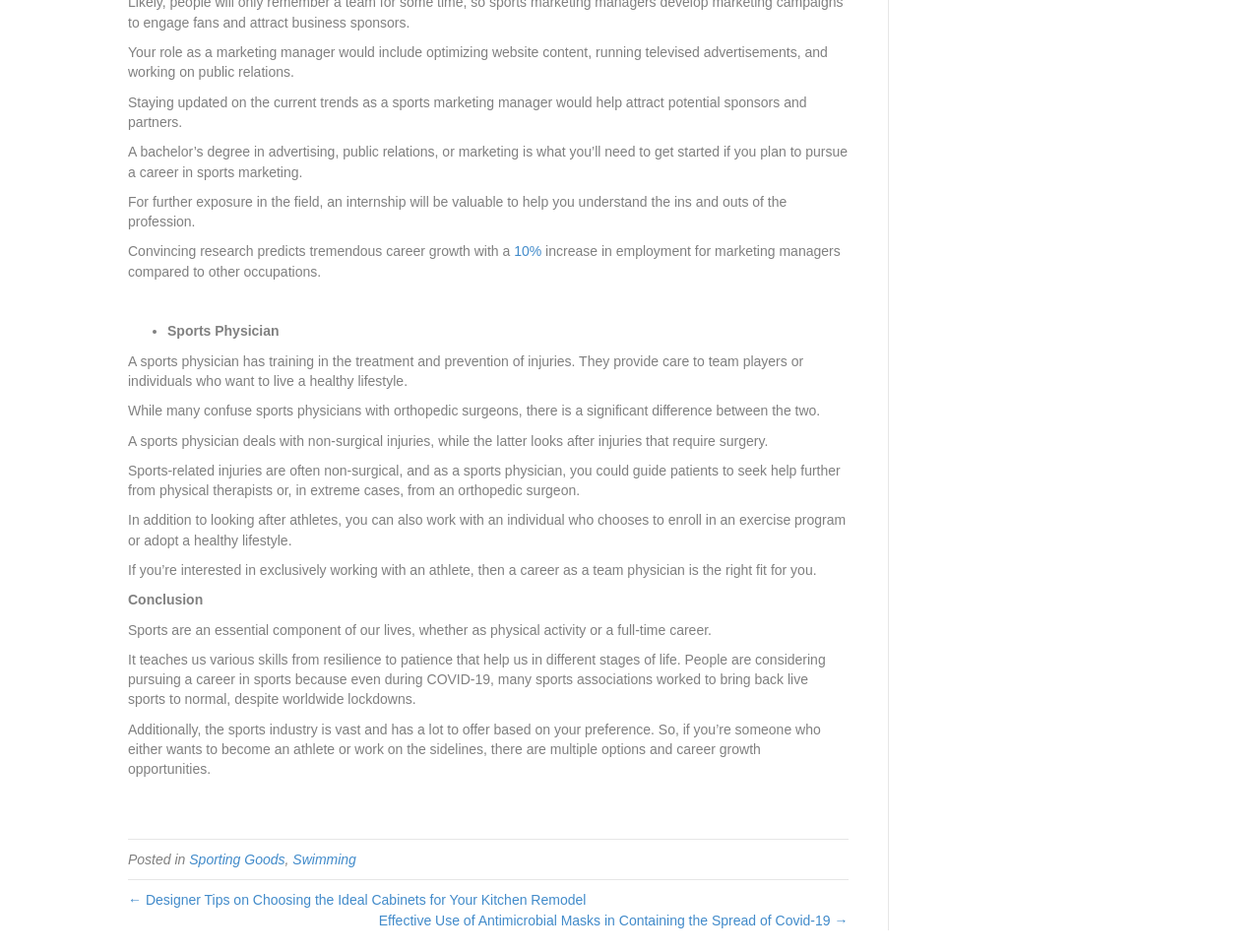What is the predicted career growth for marketing managers?
Refer to the image and give a detailed answer to the query.

The webpage mentions that convincing research predicts a 10% increase in employment for marketing managers compared to other occupations. This information is provided in the section discussing the career prospects of marketing managers.